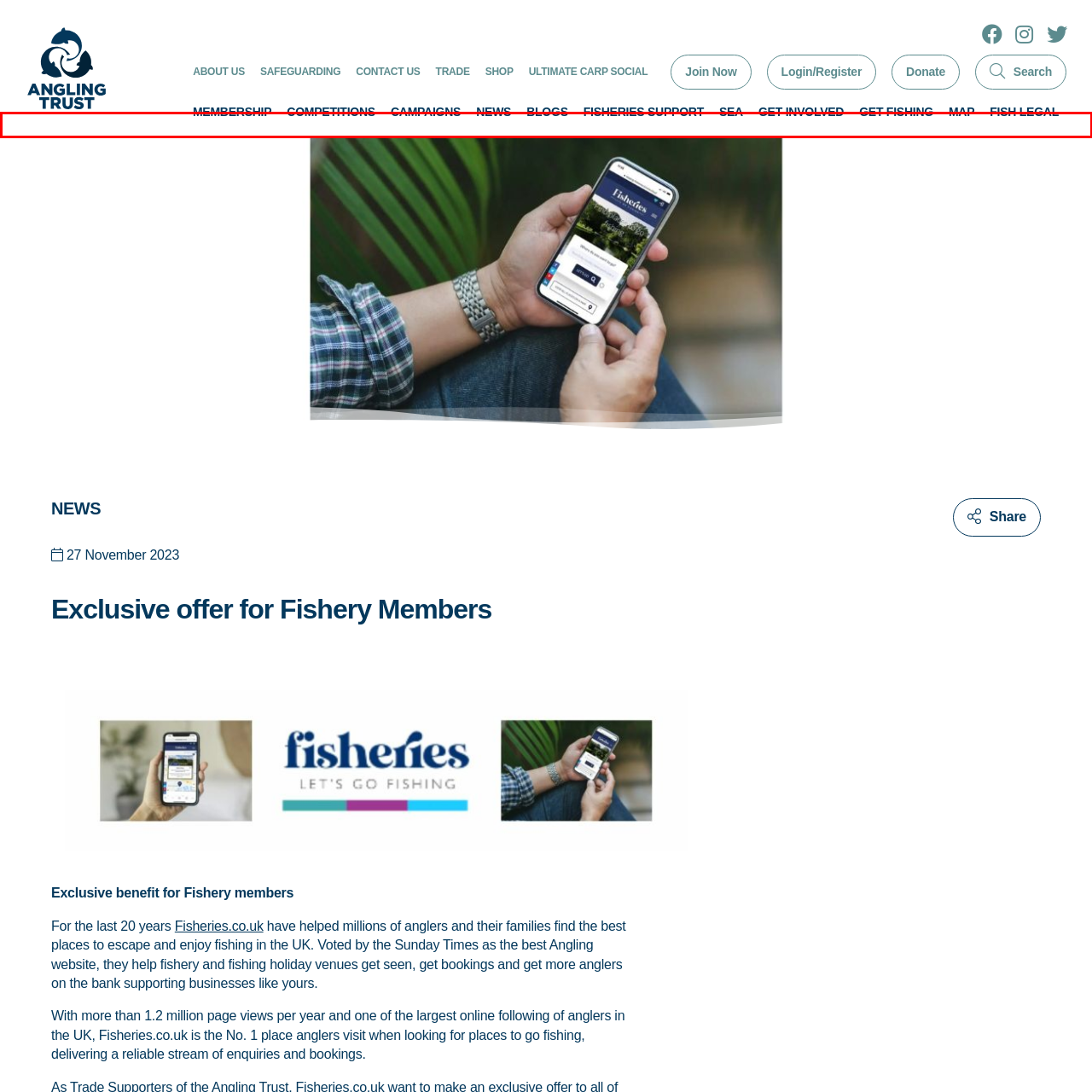Inspect the section highlighted in the red box, What is the organization's commitment? 
Answer using a single word or phrase.

Supporting anglers